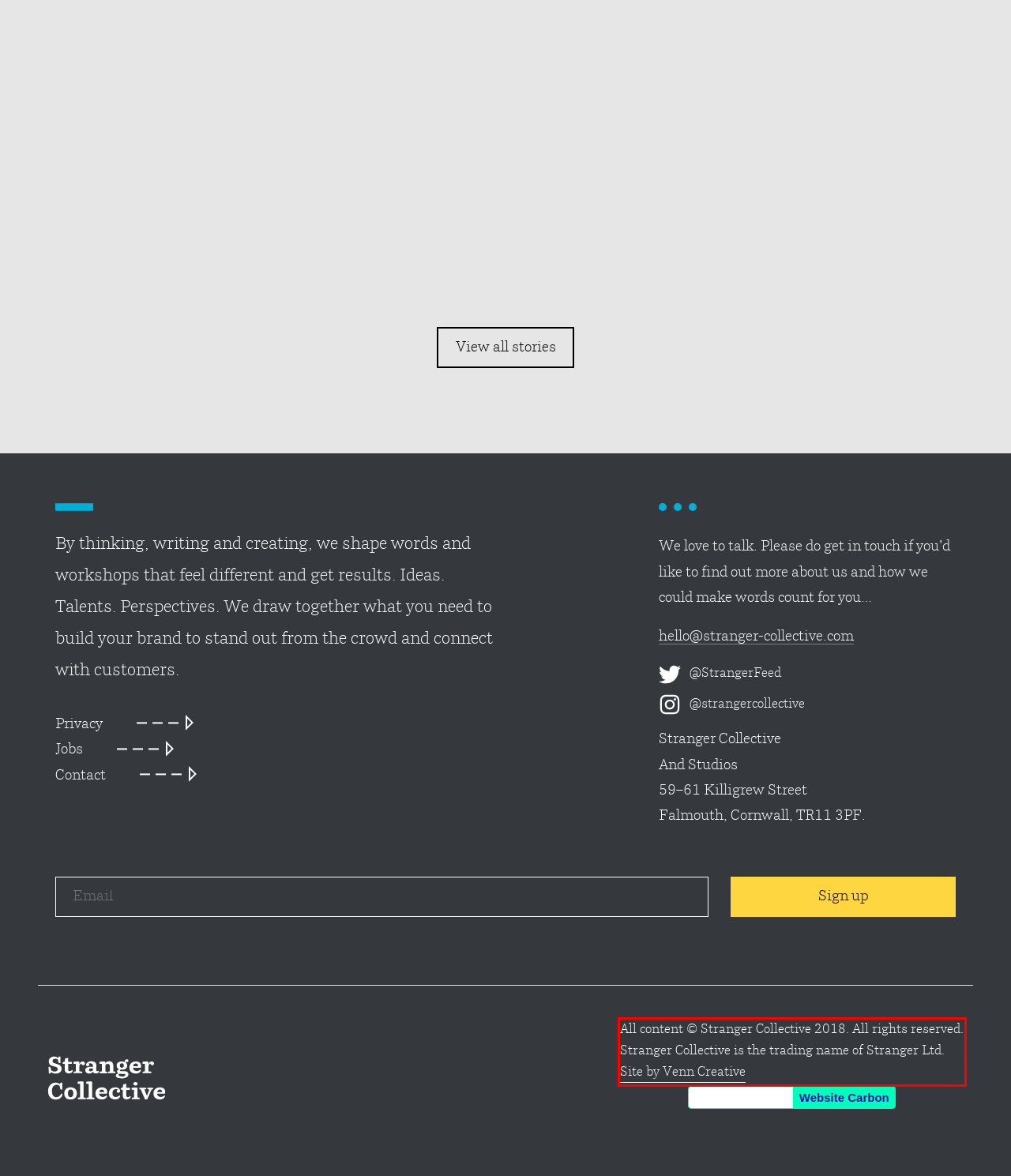Given the screenshot of the webpage, identify the red bounding box, and recognize the text content inside that red bounding box.

All content © Stranger Collective 2018. All rights reserved. Stranger Collective is the trading name of Stranger Ltd. Site by Venn Creative